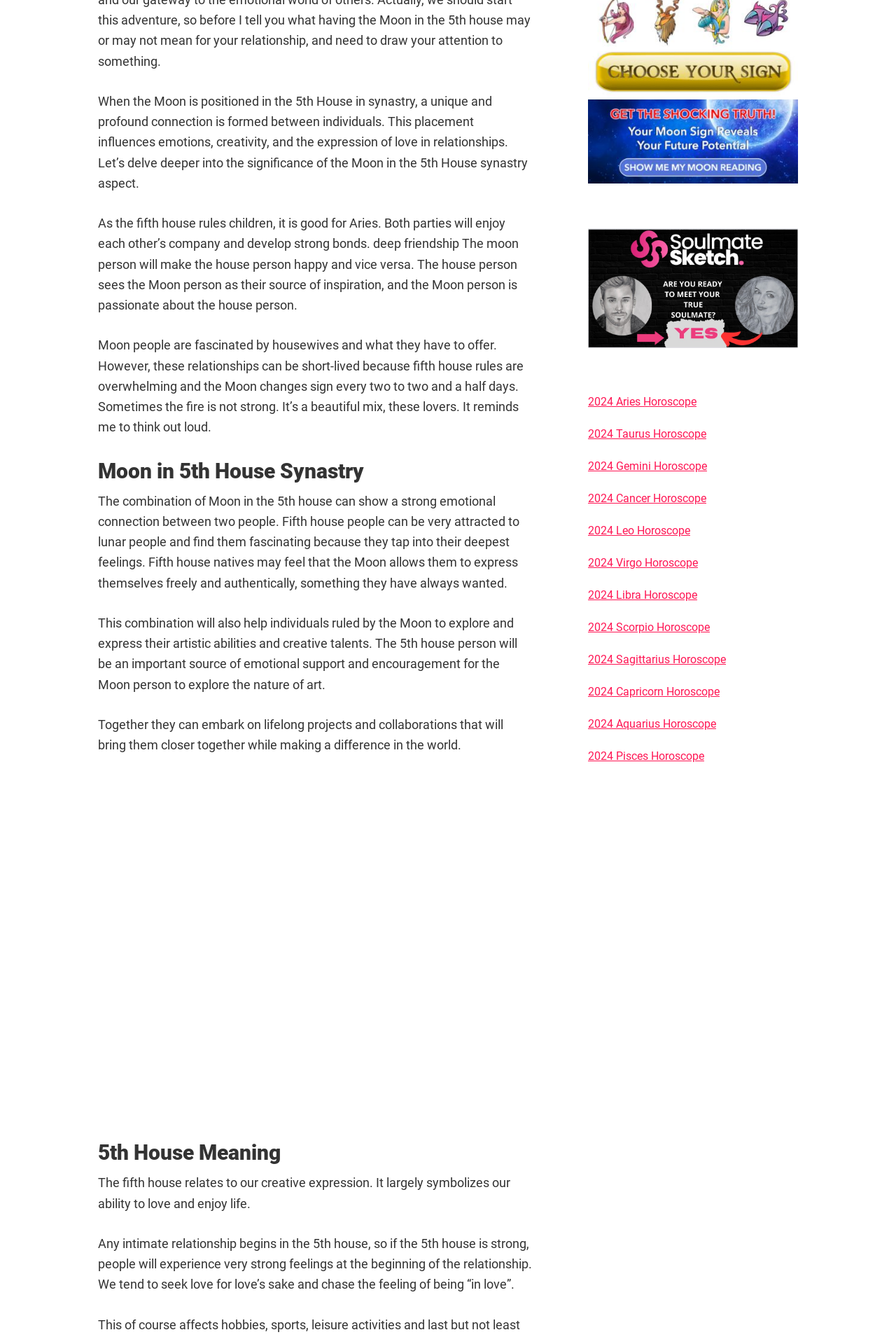Provide the bounding box for the UI element matching this description: "2024 Capricorn Horoscope".

[0.656, 0.512, 0.803, 0.522]